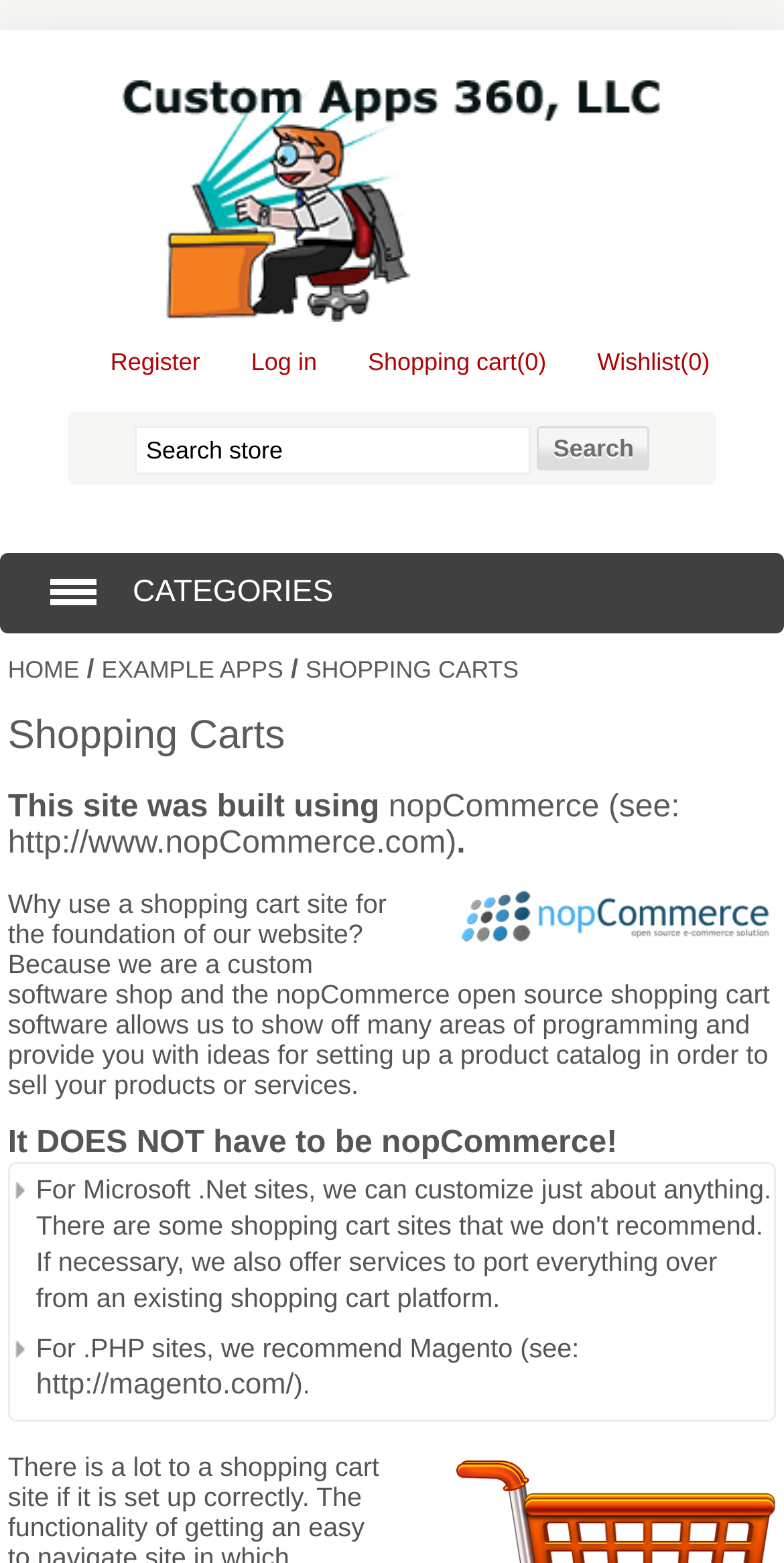Please give the bounding box coordinates of the area that should be clicked to fulfill the following instruction: "View shopping cart". The coordinates should be in the format of four float numbers from 0 to 1, i.e., [left, top, right, bottom].

[0.444, 0.223, 0.697, 0.247]